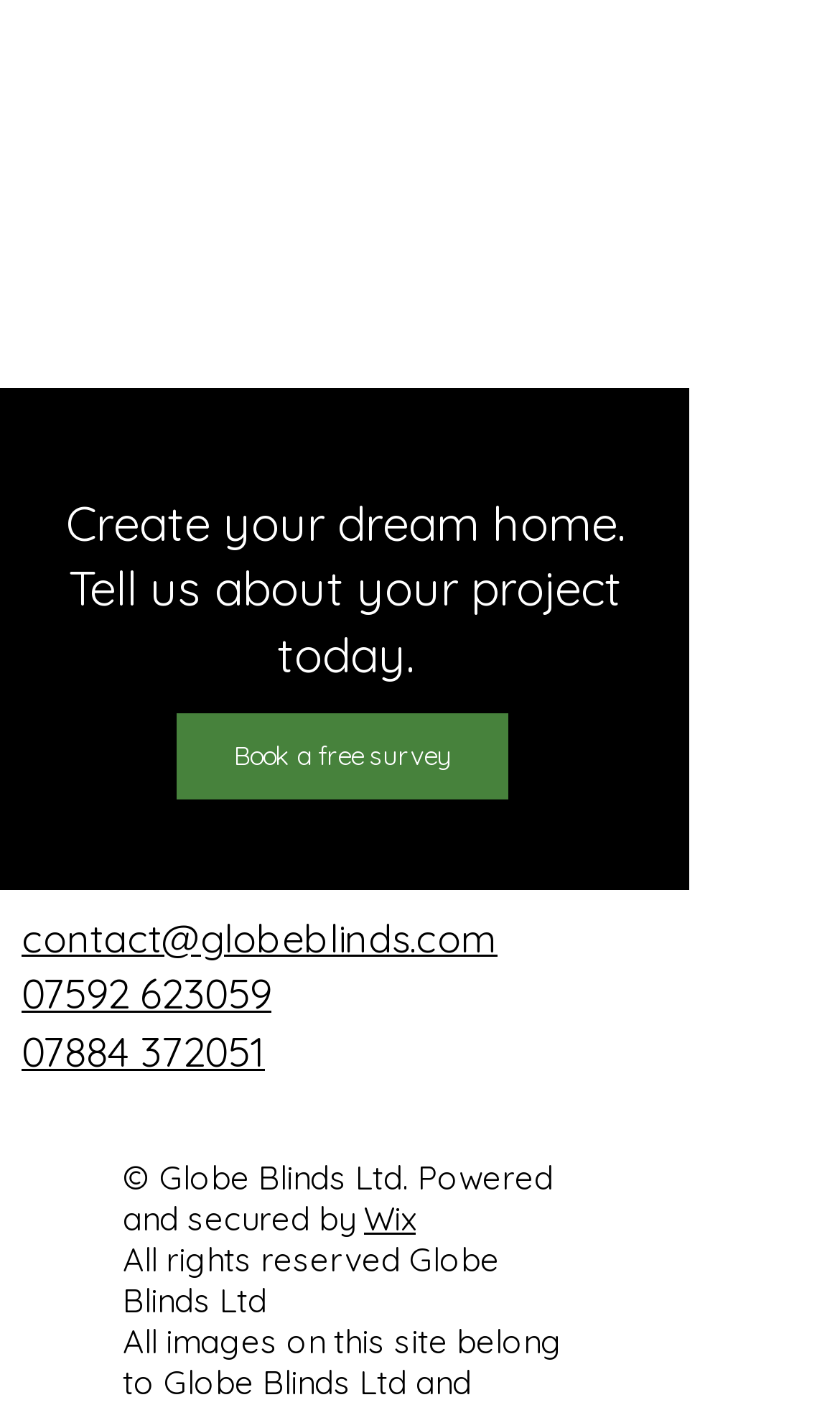Please provide the bounding box coordinates for the UI element as described: "alt="sport sermon black white logo"". The coordinates must be four floats between 0 and 1, represented as [left, top, right, bottom].

None